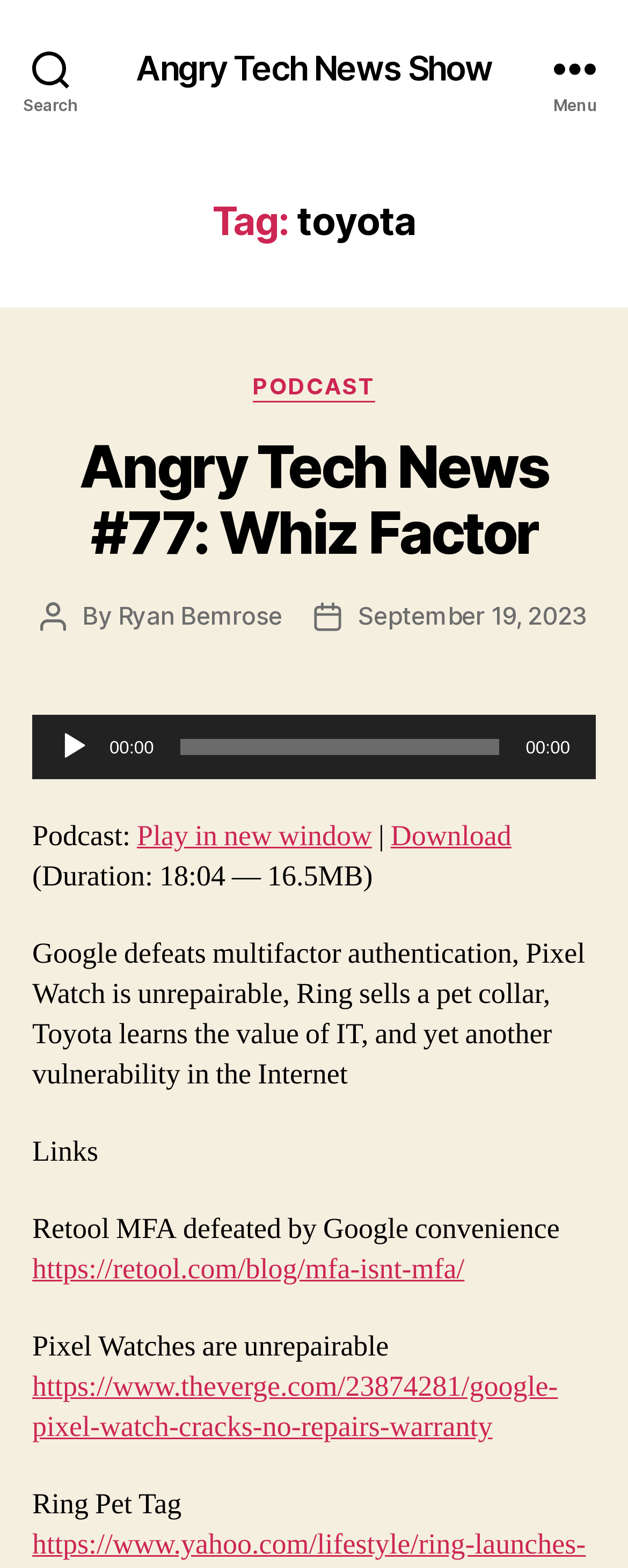Provide the bounding box coordinates for the UI element that is described by this text: "Download". The coordinates should be in the form of four float numbers between 0 and 1: [left, top, right, bottom].

[0.622, 0.521, 0.814, 0.545]